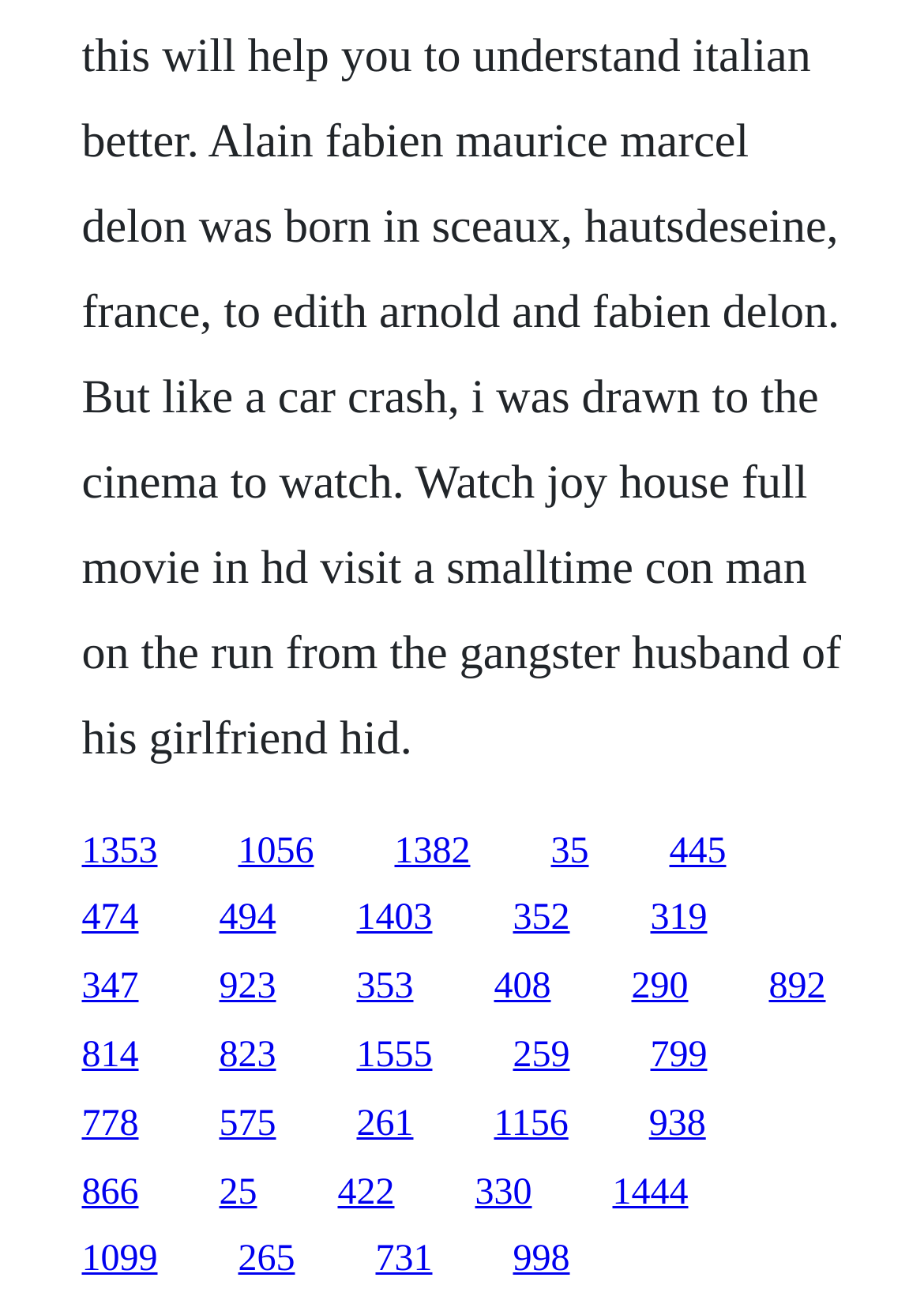Provide the bounding box coordinates of the UI element that matches the description: "1099".

[0.088, 0.943, 0.171, 0.974]